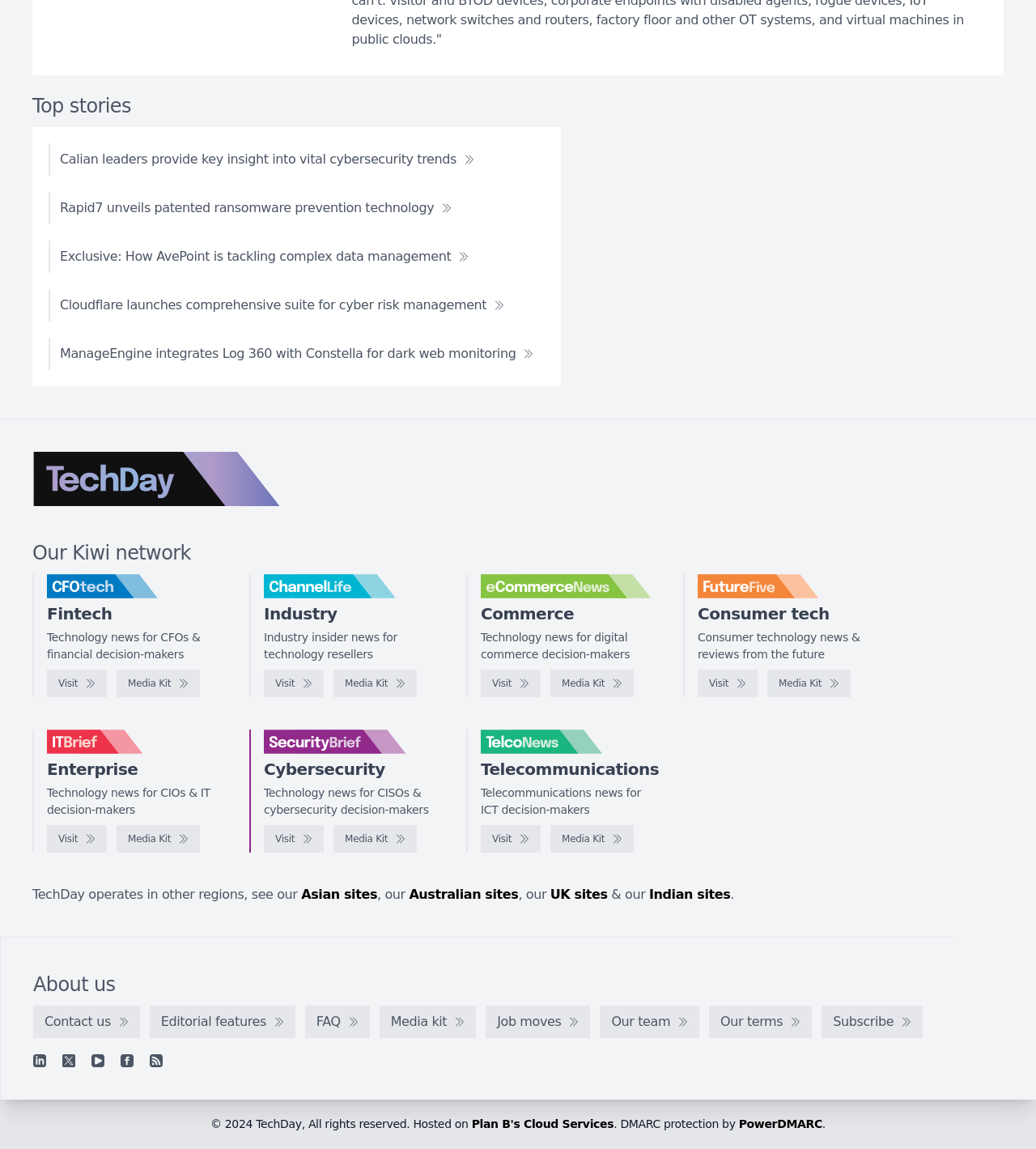Determine the bounding box coordinates for the area that needs to be clicked to fulfill this task: "Read the 'Technology news for digital commerce decision-makers' article". The coordinates must be given as four float numbers between 0 and 1, i.e., [left, top, right, bottom].

[0.464, 0.549, 0.608, 0.575]